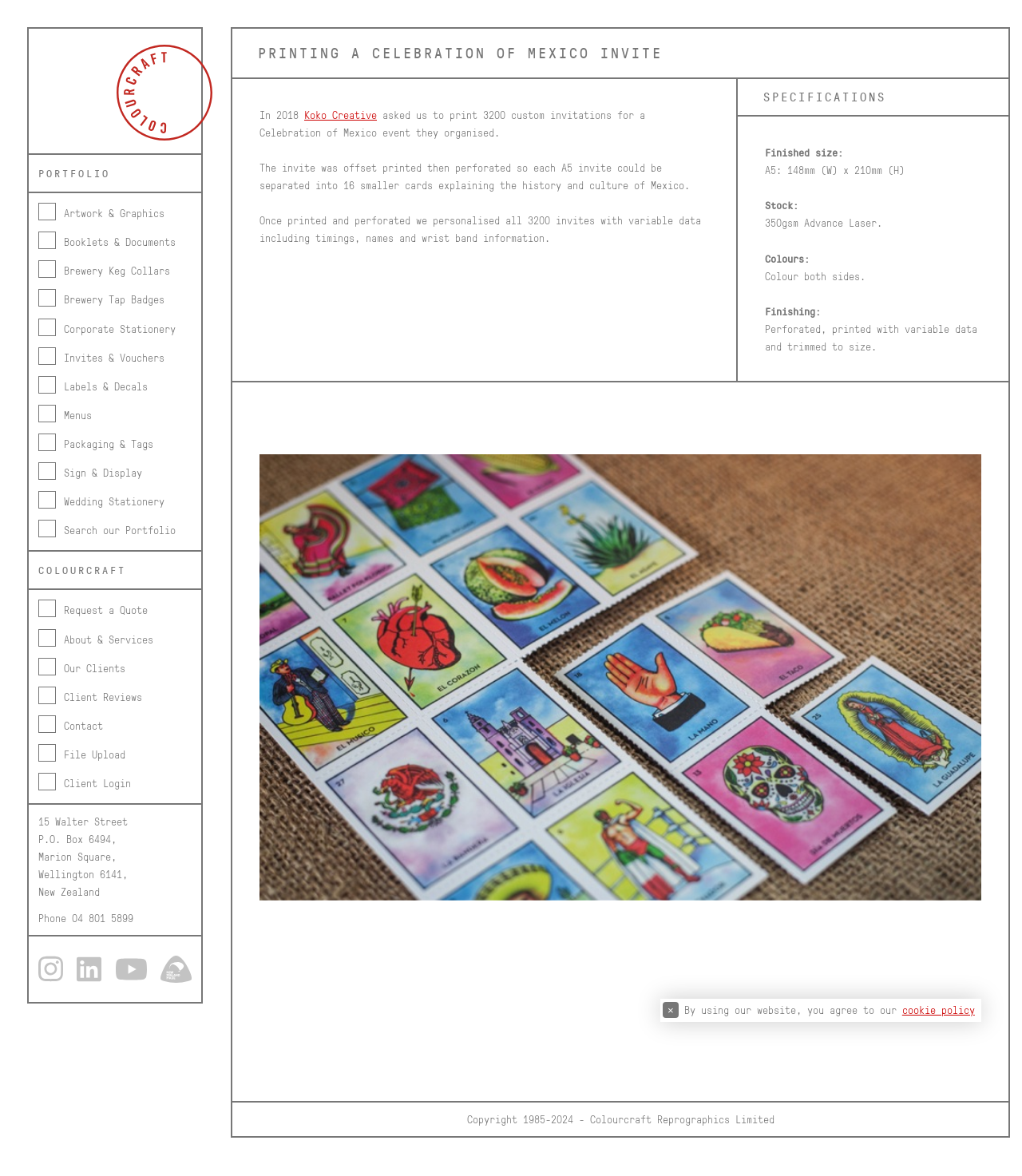Reply to the question with a single word or phrase:
What was the size of the invitations?

A5